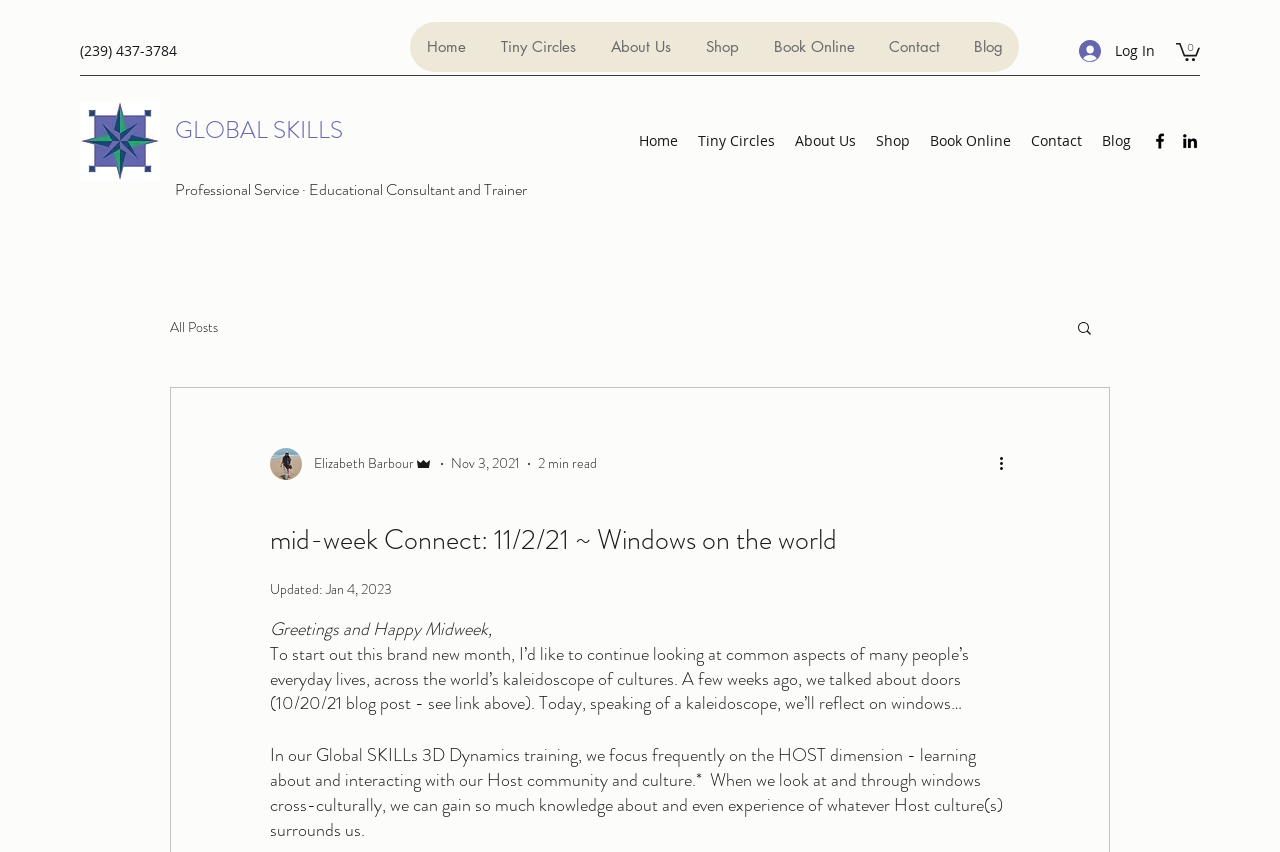Given the element description "About Us", identify the bounding box of the corresponding UI element.

[0.463, 0.026, 0.538, 0.085]